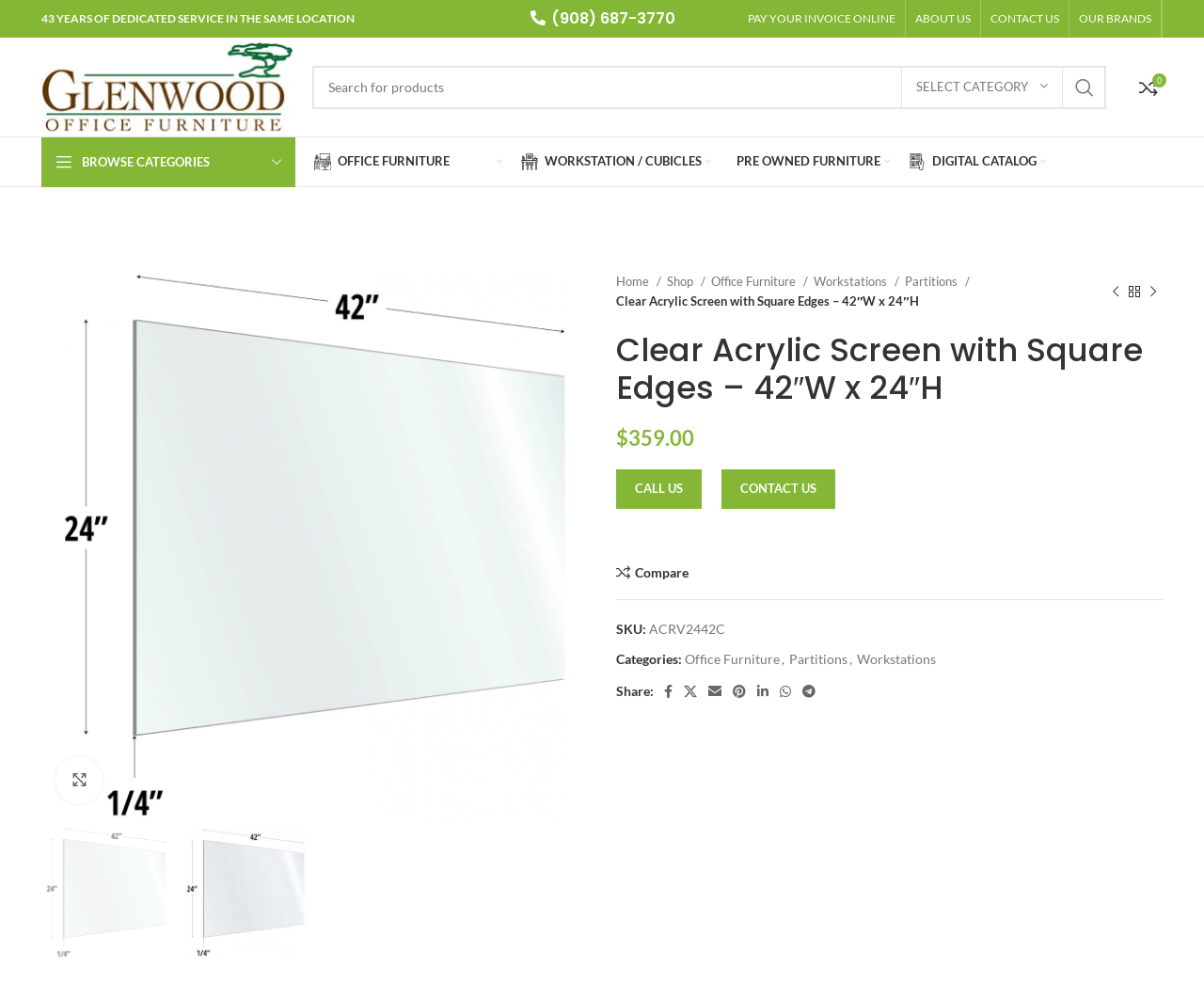What is the price of the Clear Acrylic Screen?
Answer the question with as much detail as you can, using the image as a reference.

I found the price by looking at the static text element that displays the price '$359.00' next to the product description.